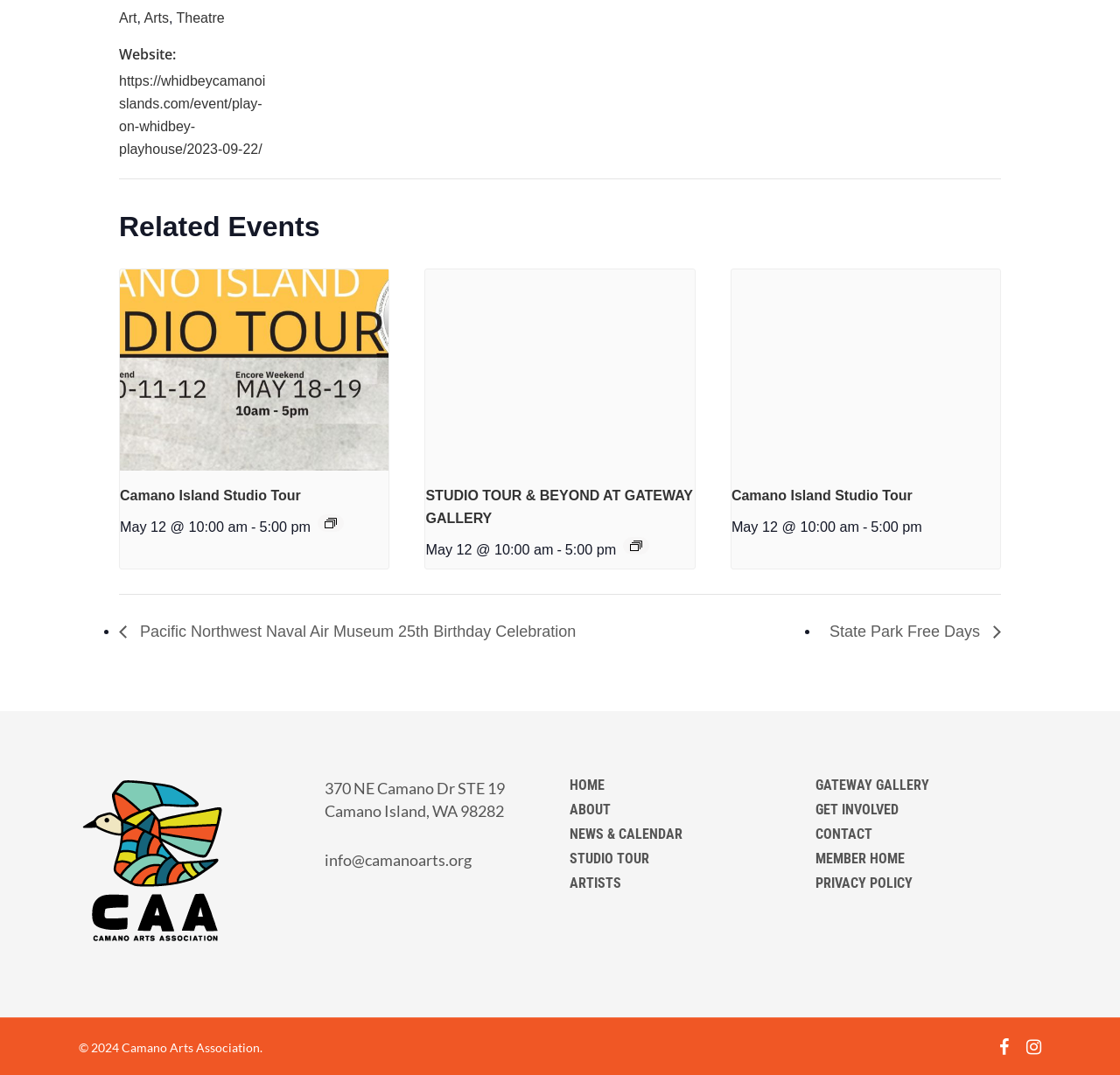How many navigation links are there?
Please provide a comprehensive and detailed answer to the question.

I counted the number of links in the navigation section at the top of the page, which are 'HOME', 'ABOUT', 'NEWS & CALENDAR', 'STUDIO TOUR', 'ARTISTS', 'GATEWAY GALLERY', 'GET INVOLVED', 'CONTACT', 'MEMBER HOME', 'PRIVACY POLICY', 'facebook', and 'instagram'.